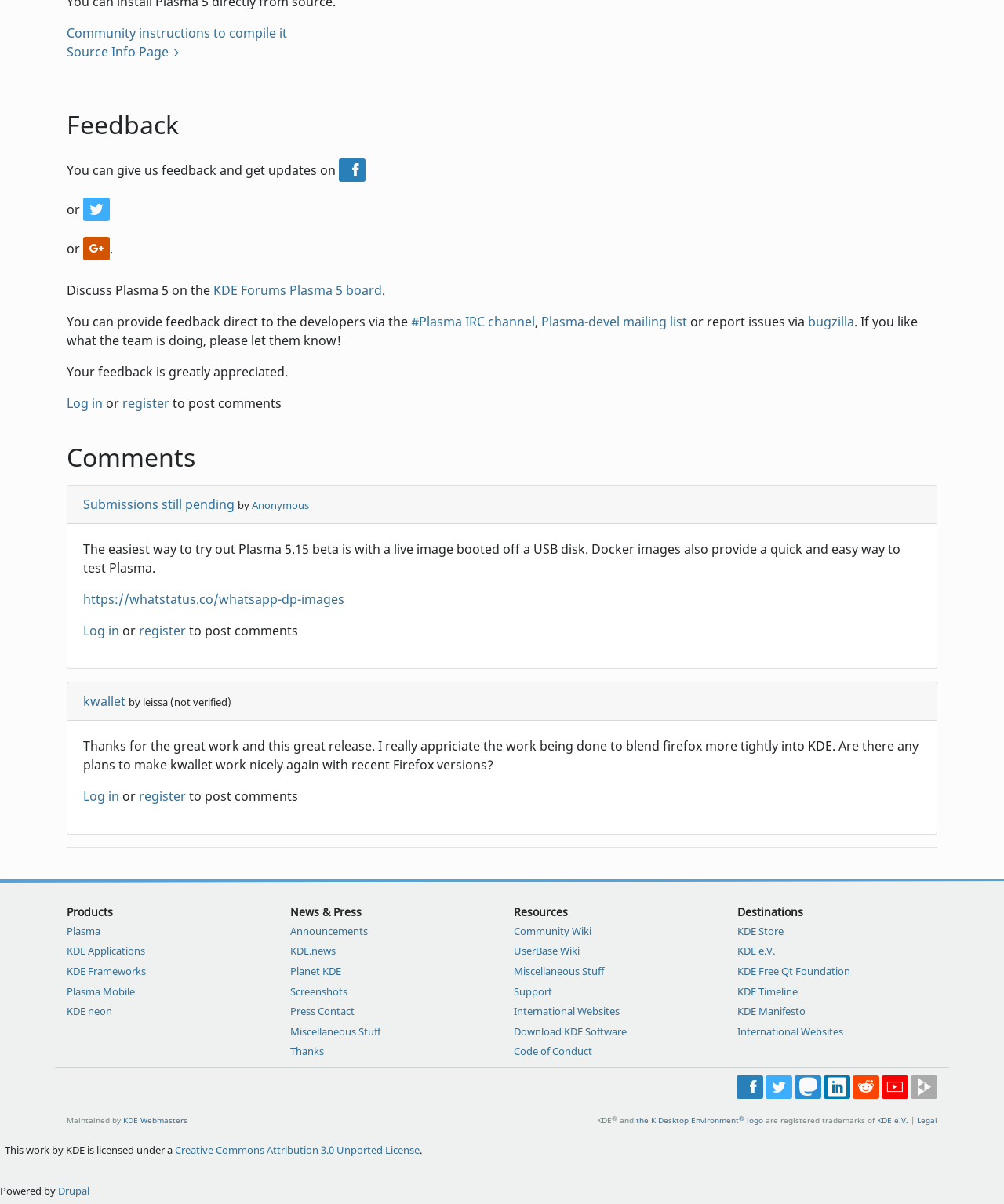Point out the bounding box coordinates of the section to click in order to follow this instruction: "Contact us".

None